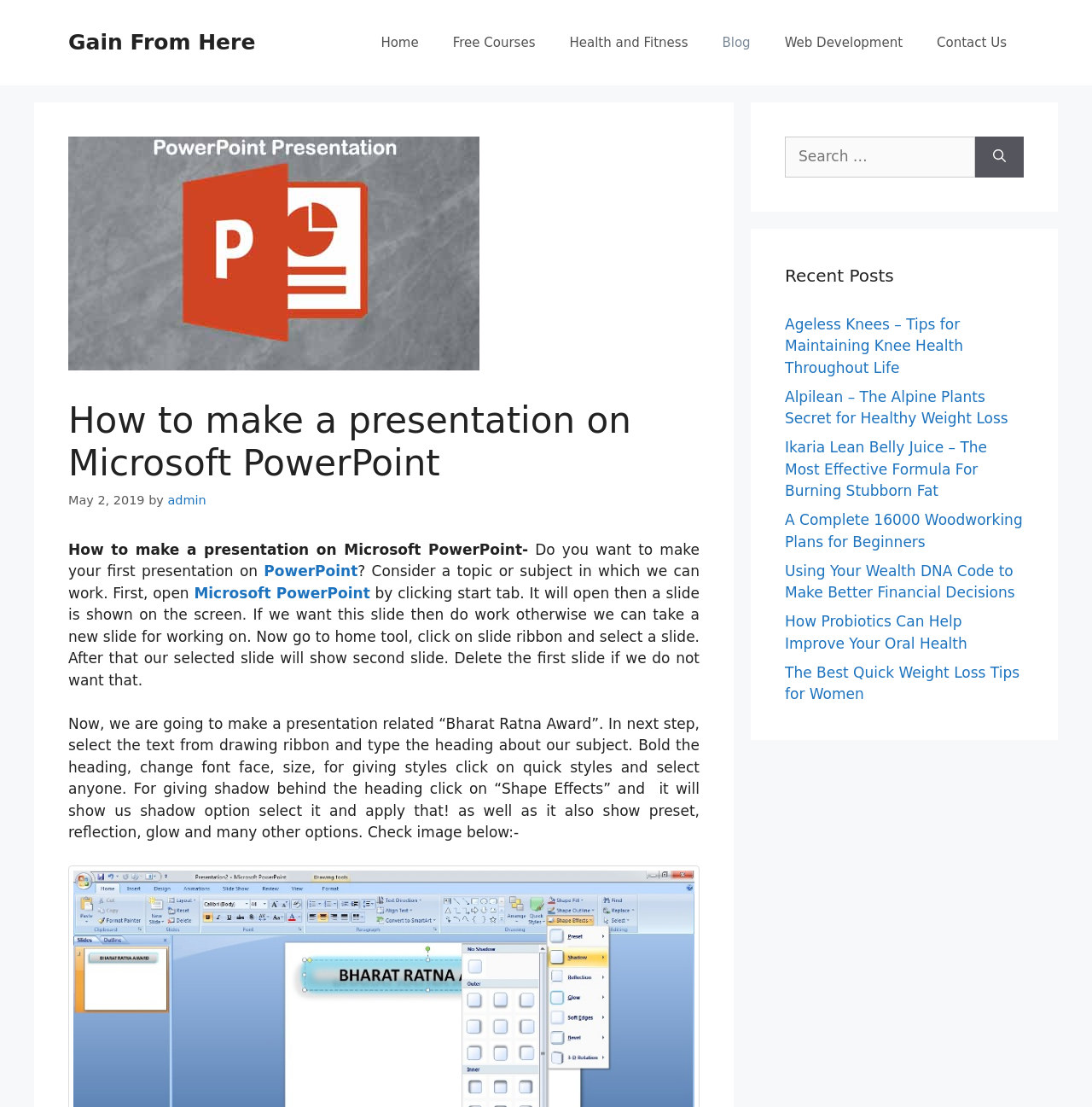Find the bounding box coordinates for the HTML element specified by: "parent_node: Search for: aria-label="Search"".

[0.893, 0.123, 0.938, 0.16]